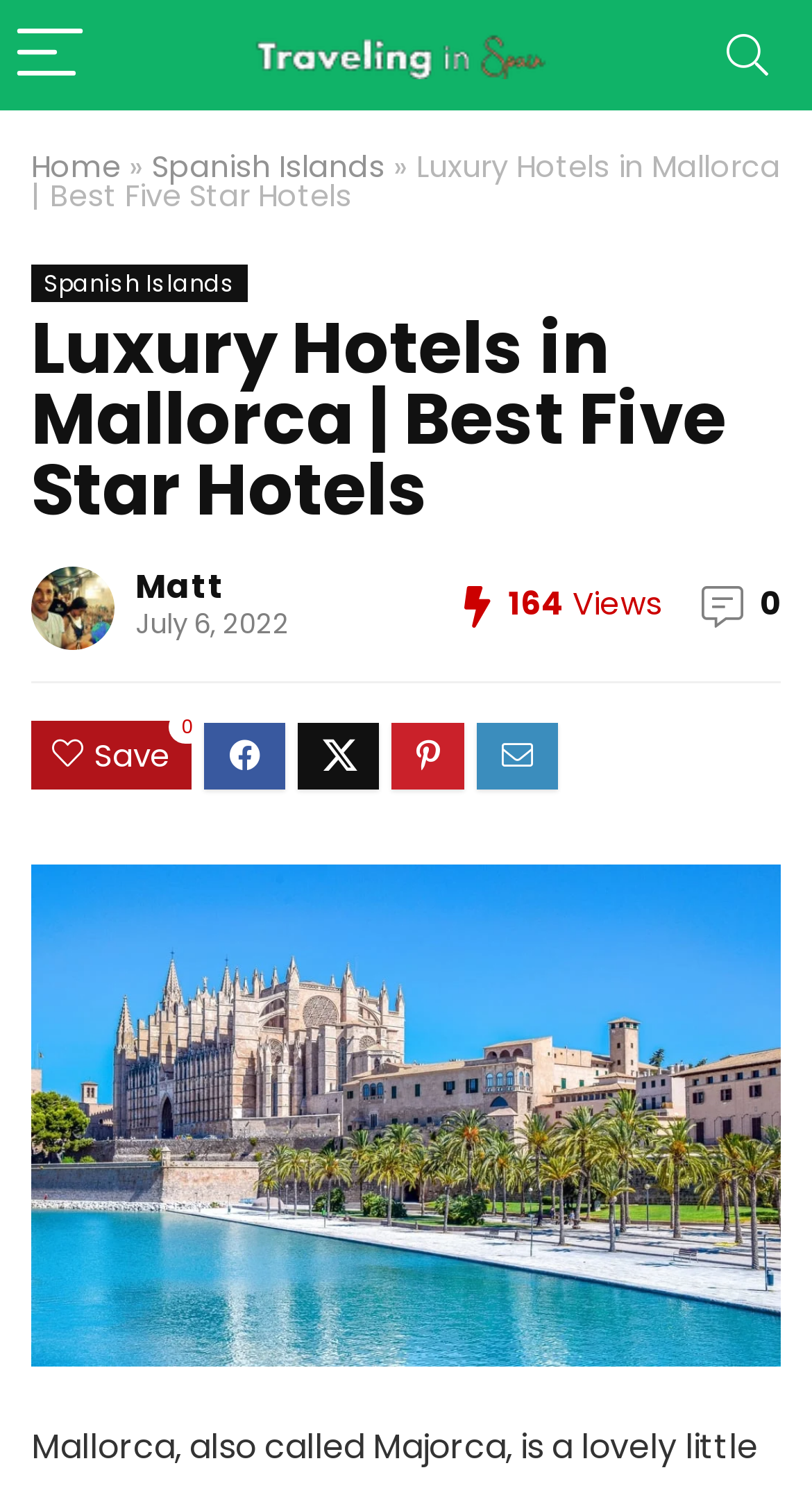Using the details in the image, give a detailed response to the question below:
What is the name of the website?

I determined the name of the website by looking at the image element with the text 'Traveling in Spain' at coordinates [0.3, 0.022, 0.7, 0.053]. This image is likely to be the logo of the website, and thus, it represents the name of the website.